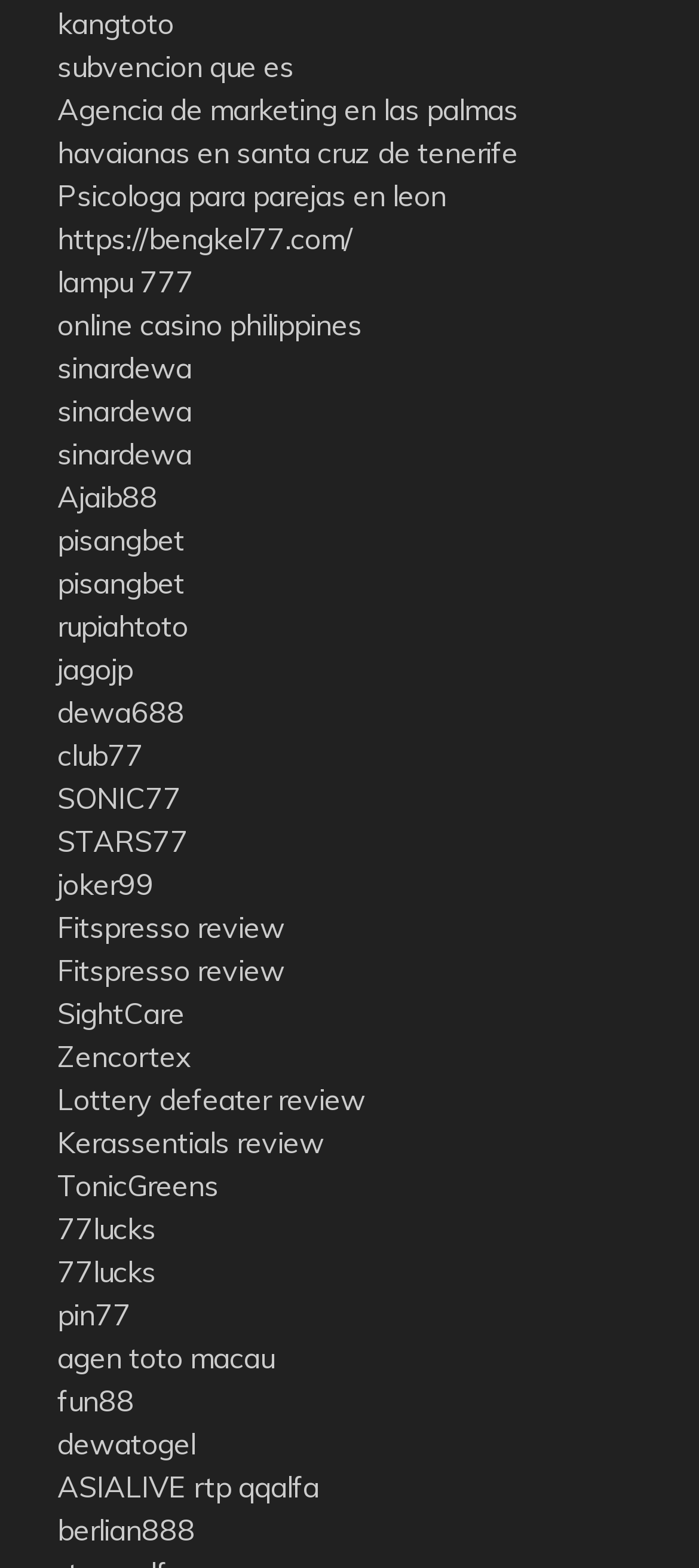Is the webpage organized into sections or categories?
Respond with a short answer, either a single word or a phrase, based on the image.

No